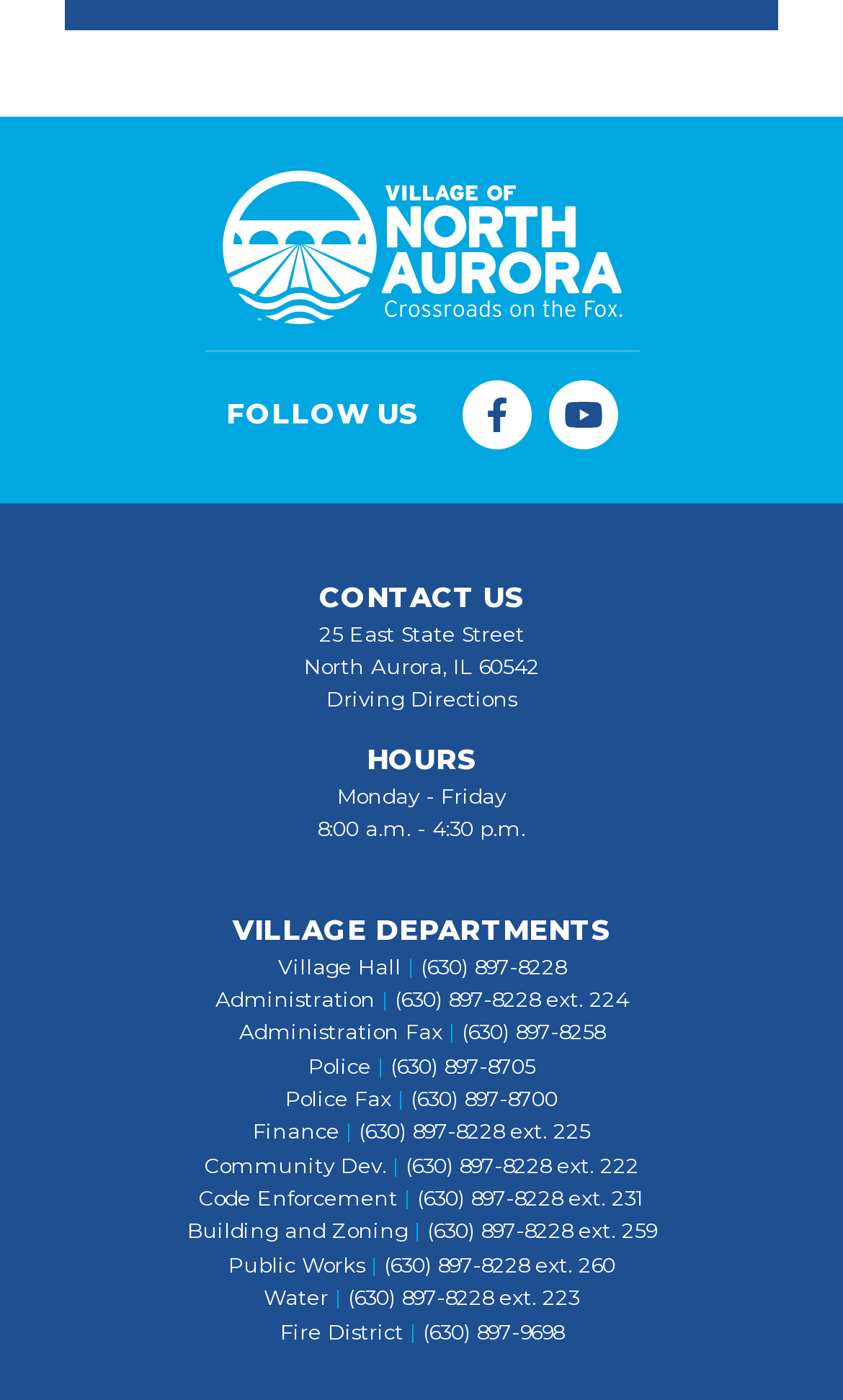Can you give a comprehensive explanation to the question given the content of the image?
What social media platforms can you follow the Village of North Aurora on?

I found the social media links by looking at the FOLLOW US section, where it lists links to Facebook and YouTube.